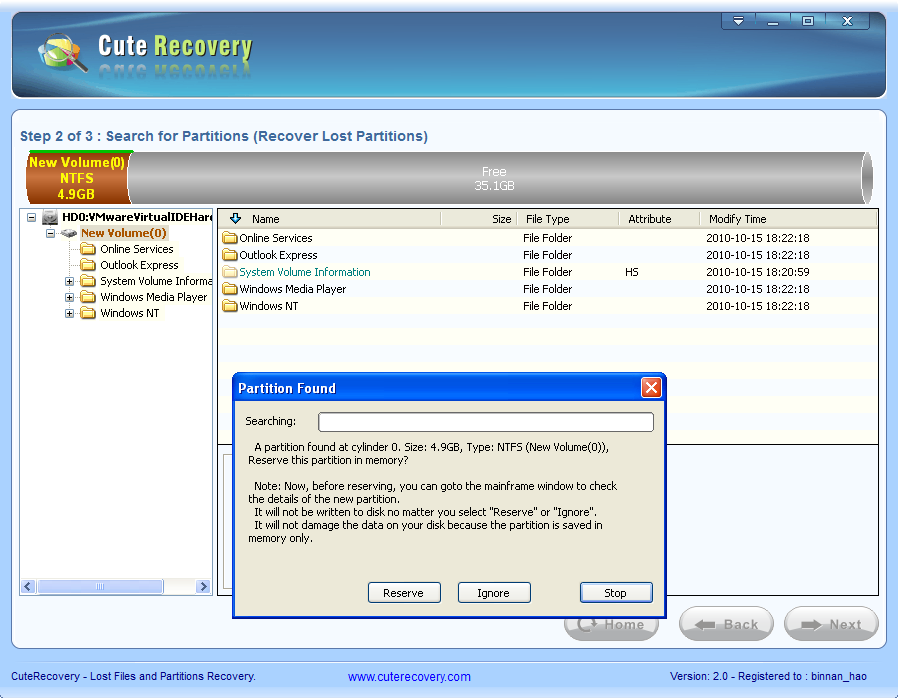What is the file system of the highlighted volume?
Please give a detailed and elaborate answer to the question.

The file system of the highlighted volume 'New Volume (0)' is NTFS, as indicated in the window title and the volume's properties.